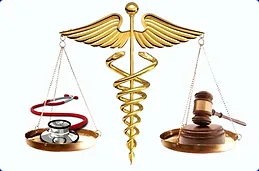Provide a thorough and detailed caption for the image.

The image features a symbolic representation of the intersection between the medical and legal professions. At the center, a caduceus, often associated with healthcare, stands tall, flanked by two balanced scales. On the left scale, a stethoscope signifies healthcare and medical expertise, while on the right scale, a gavel represents the legal system and justice. This imagery underscores the importance of collaboration between healthcare professionals and legal experts, highlighting the critical roles both play in navigating complex health-related issues, ensuring patient rights, and providing guidance to individuals in need. The visual captures the essence of the JKPPA (Joint Knowledge for Patients and Professionals Association) initiative, which seeks to enhance patient support through a professional panel of experienced individuals in these fields.